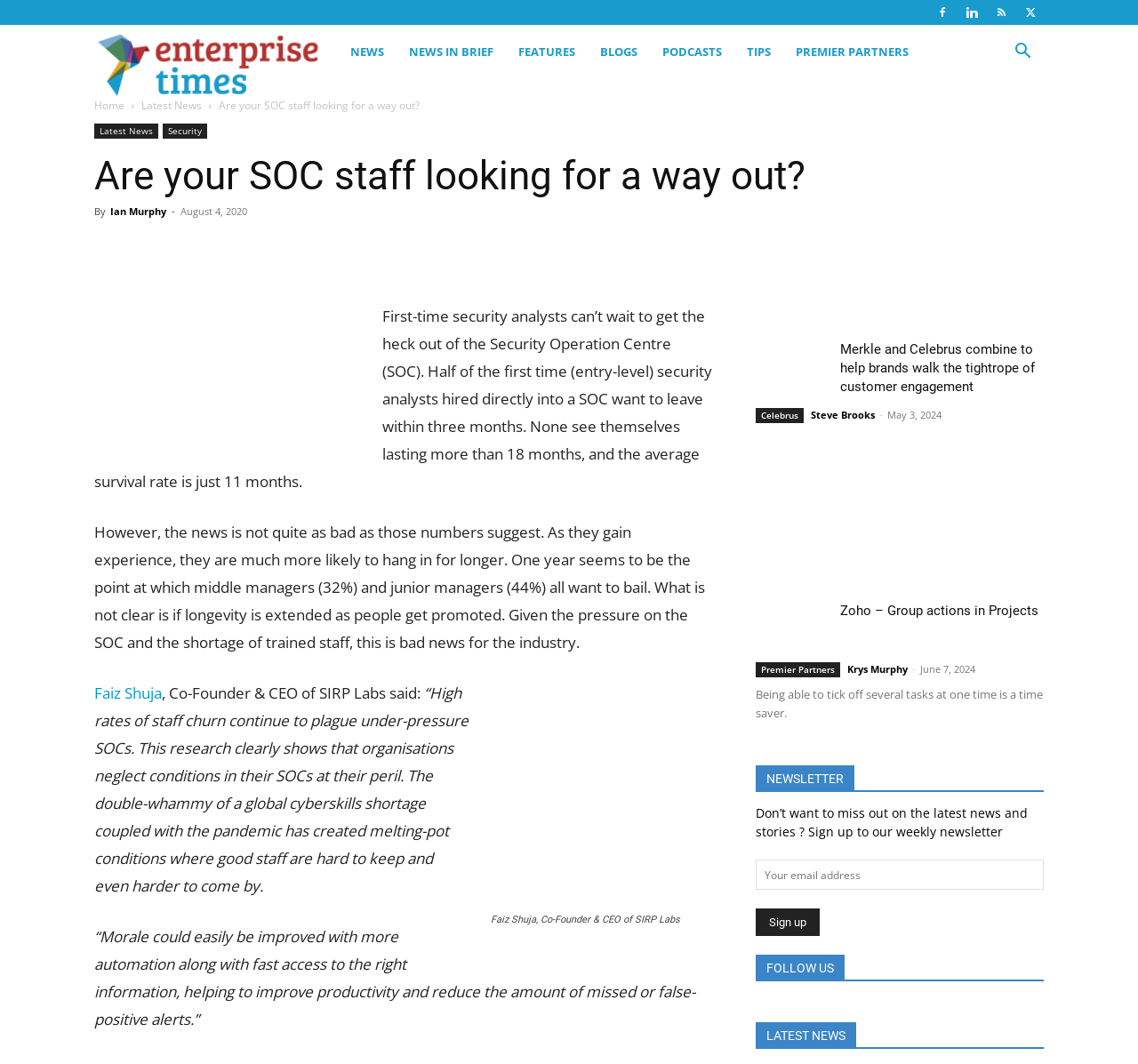Please determine the bounding box coordinates of the section I need to click to accomplish this instruction: "Sign up for the weekly newsletter".

[0.664, 0.808, 0.917, 0.836]